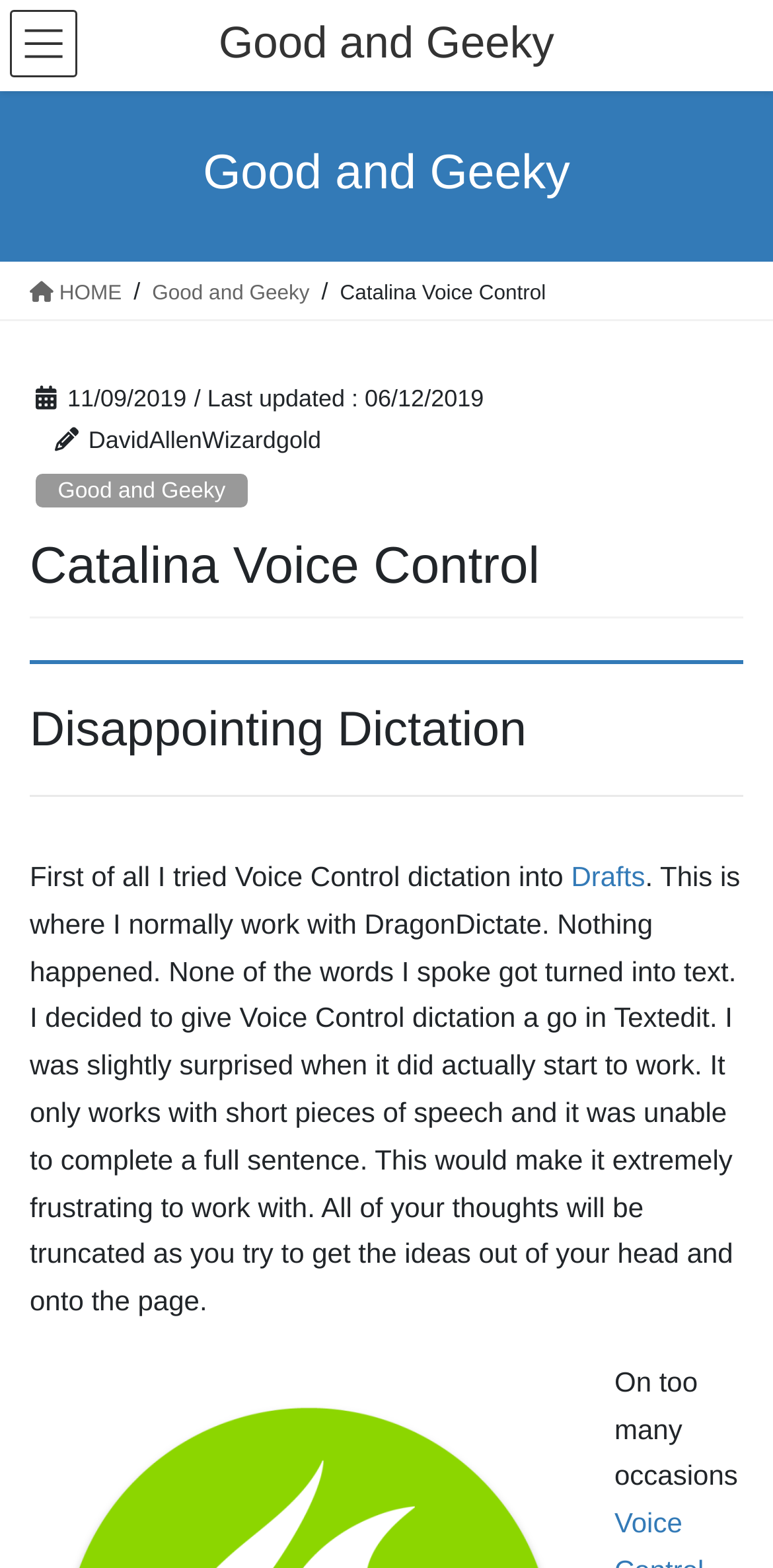Locate the bounding box of the UI element described by: "HOME" in the given webpage screenshot.

[0.038, 0.174, 0.157, 0.197]